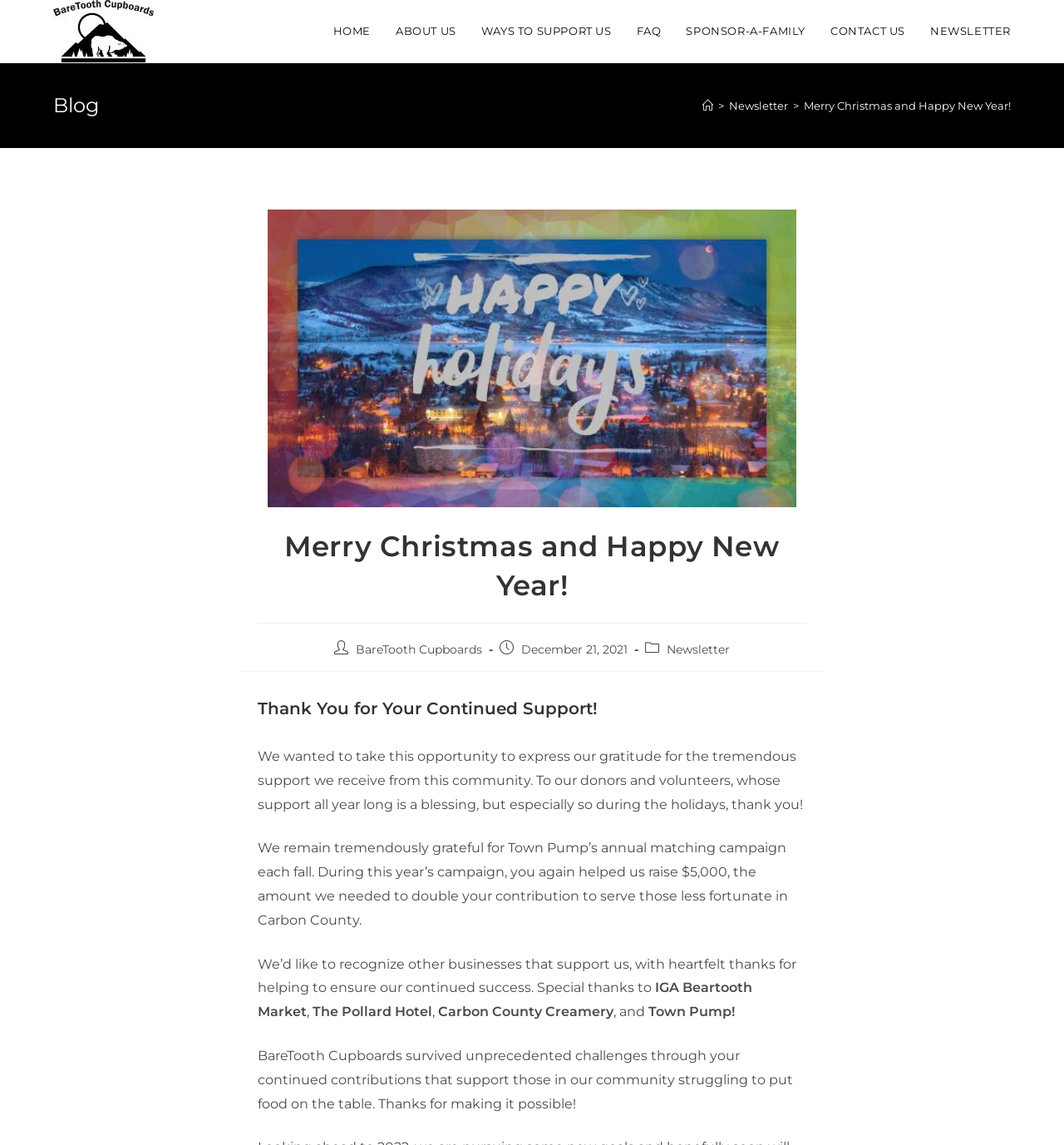Use a single word or phrase to answer the following:
What is the amount raised during the matching campaign?

$5,000